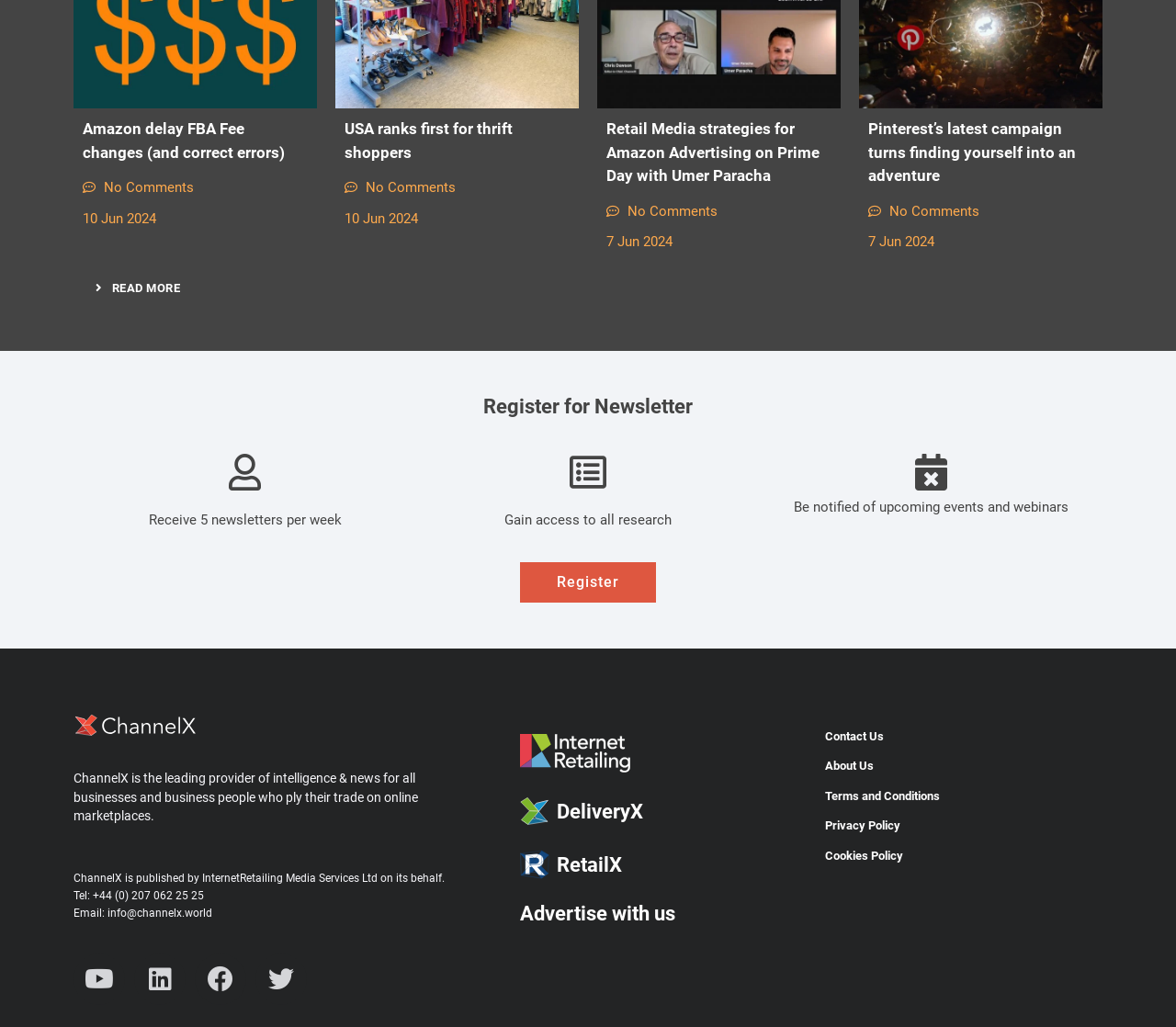Locate the bounding box of the UI element based on this description: "+44 7760 157046". Provide four float numbers between 0 and 1 as [left, top, right, bottom].

None